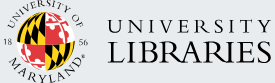Give a detailed explanation of what is happening in the image.

The image displays the logo of the University of Maryland Libraries, characterized by the university's distinctive seal, featuring a red, yellow, and black design that represents the state of Maryland. Below the seal, the words "UNIVERSITY LIBRARIES" are prominently displayed, signifying the institution's commitment to supporting education and research. The logo is part of the visual identity of the University of Maryland, which was founded in 1856, reflecting its rich history and dedication to fostering knowledge among its students and the broader community.